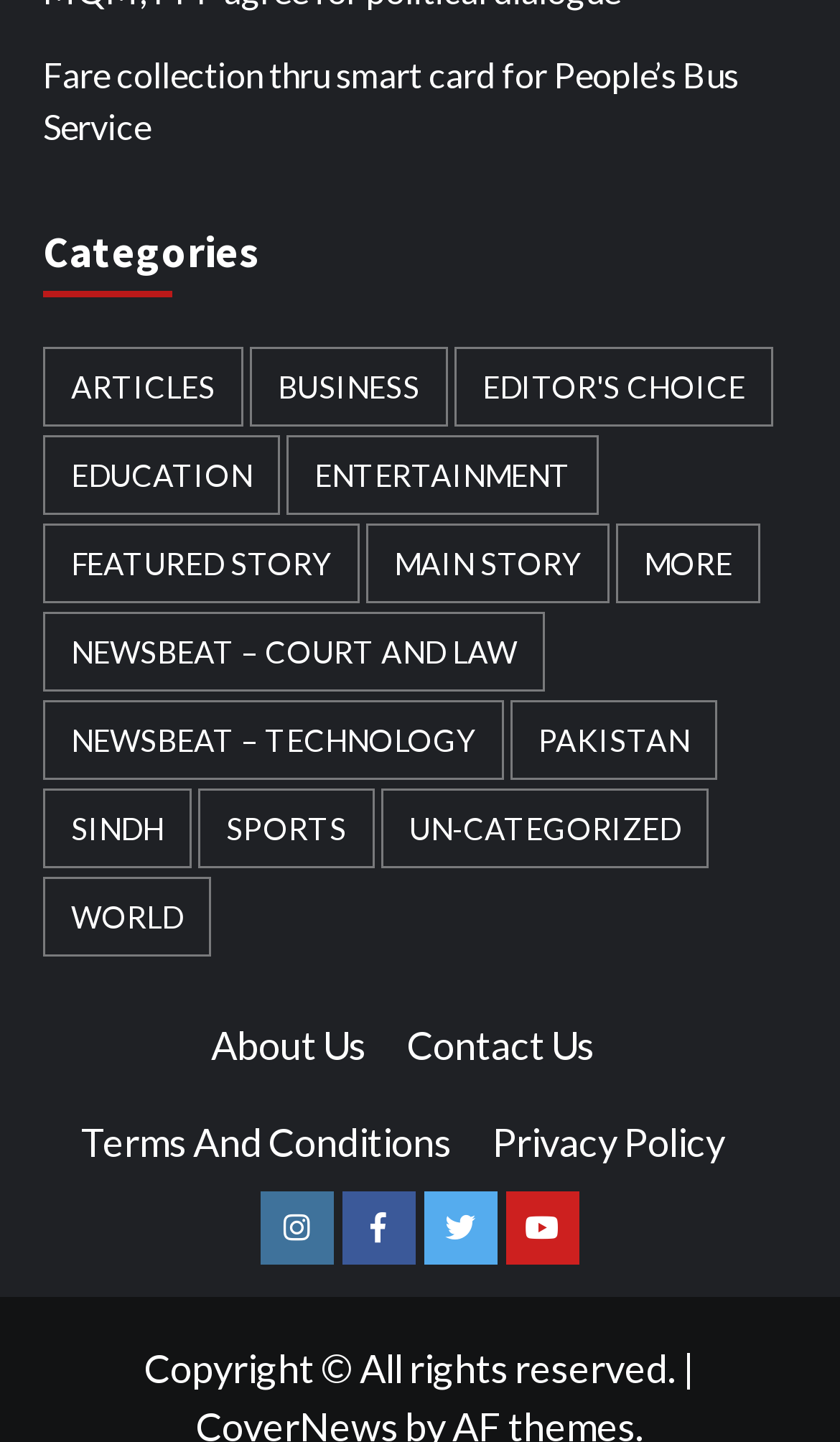Determine the bounding box coordinates for the UI element with the following description: "Newsbeat – Court and Law". The coordinates should be four float numbers between 0 and 1, represented as [left, top, right, bottom].

[0.051, 0.424, 0.649, 0.479]